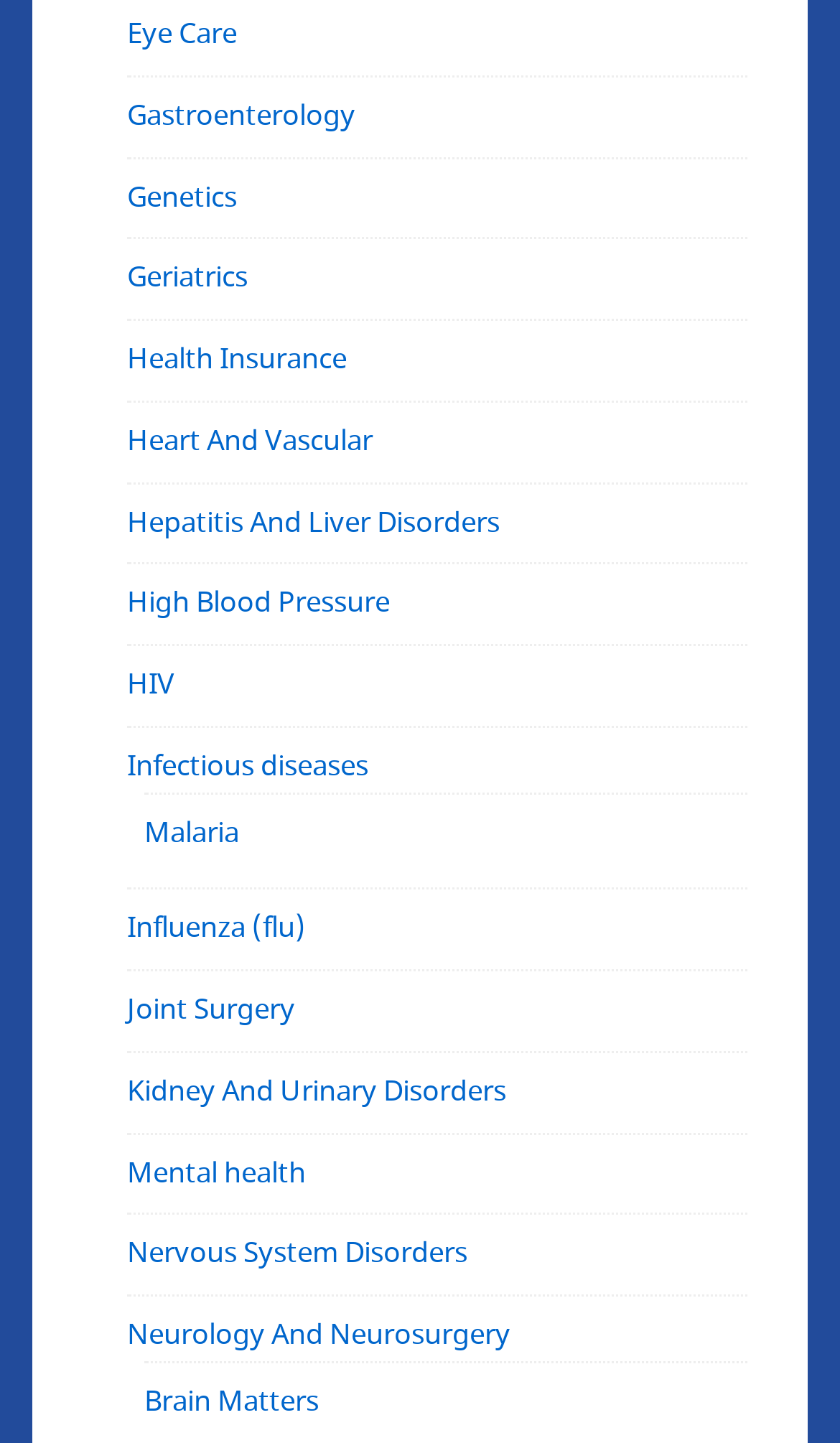What is the last health topic listed?
Look at the image and respond with a one-word or short phrase answer.

Brain Matters